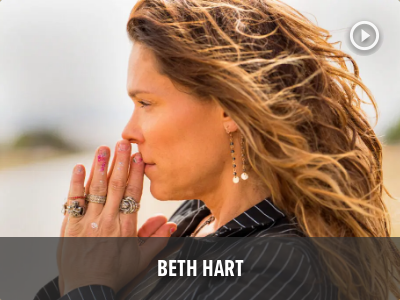Give a succinct answer to this question in a single word or phrase: 
What is the lighting source in the image?

natural light